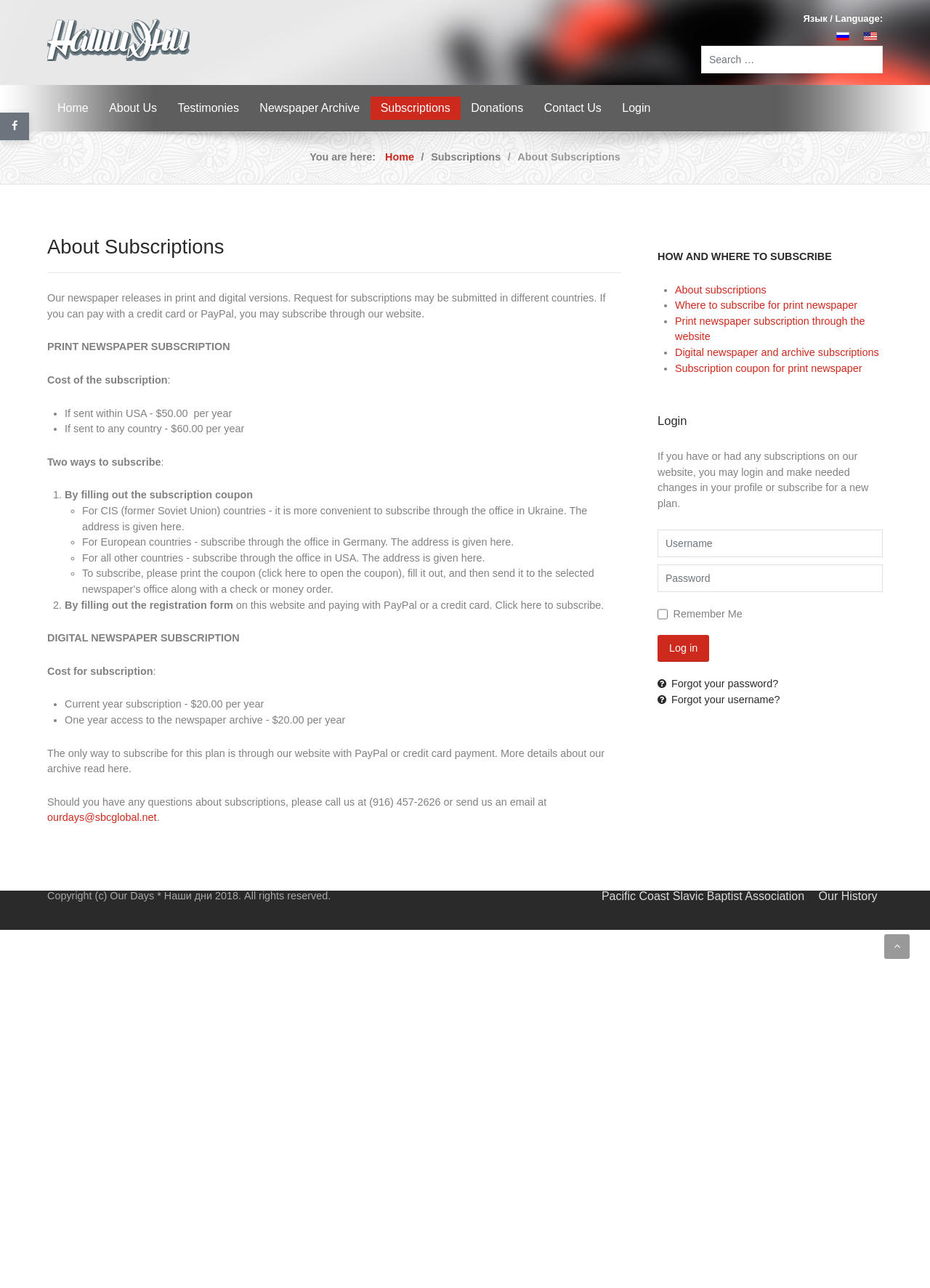How many ways are there to subscribe to the print newspaper?
Examine the image and give a concise answer in one word or a short phrase.

Two